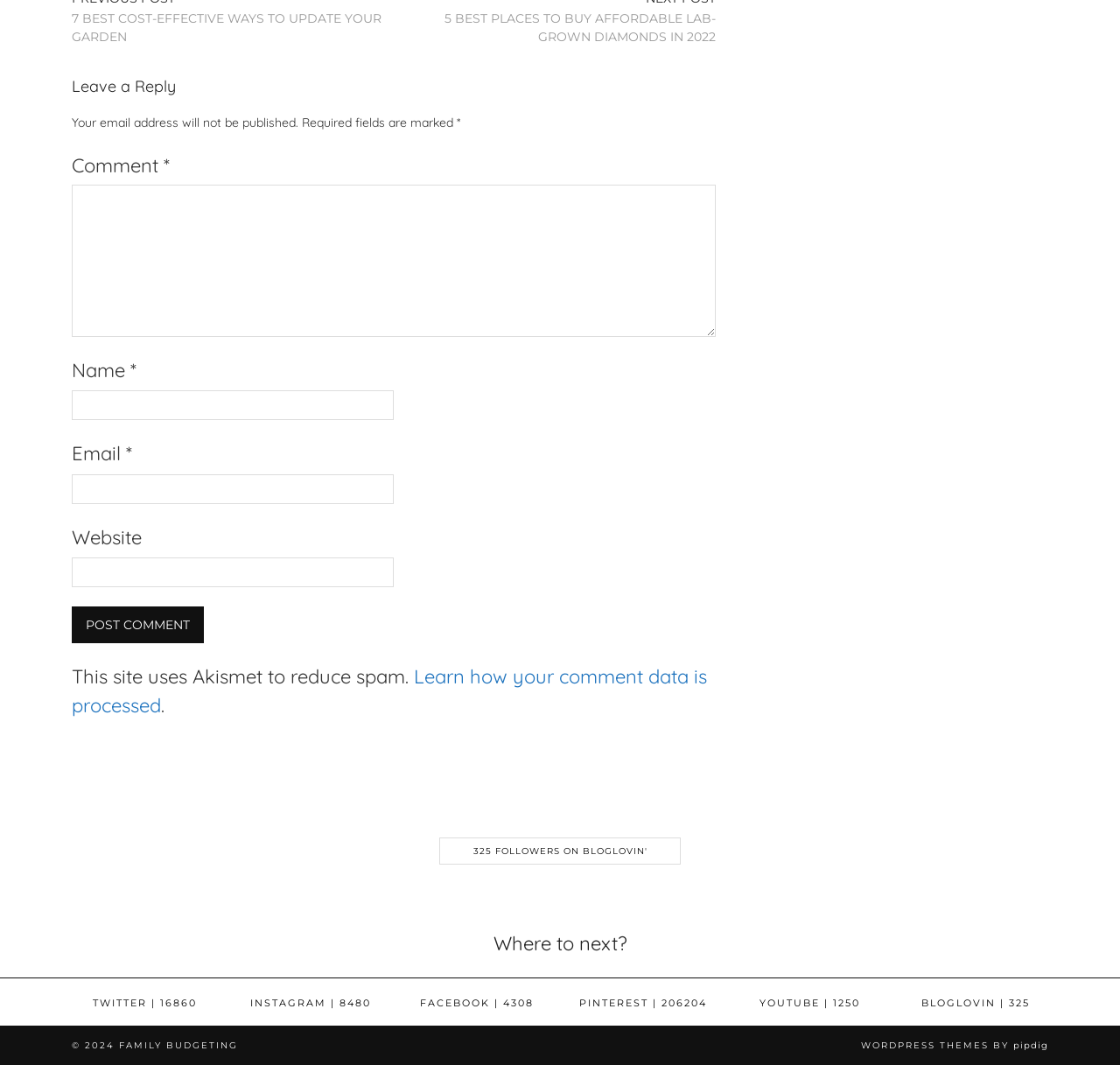Please identify the bounding box coordinates of the clickable element to fulfill the following instruction: "Follow on Bloglovin". The coordinates should be four float numbers between 0 and 1, i.e., [left, top, right, bottom].

[0.392, 0.787, 0.608, 0.812]